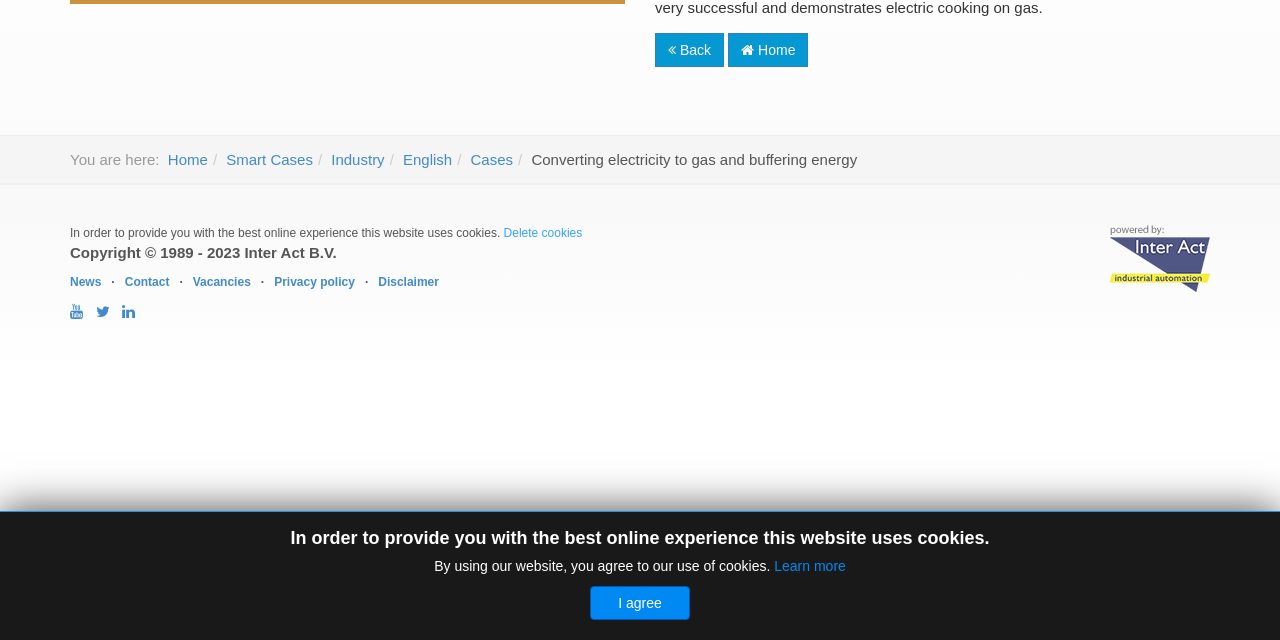Find the UI element described as: "Cases" and predict its bounding box coordinates. Ensure the coordinates are four float numbers between 0 and 1, [left, top, right, bottom].

[0.368, 0.235, 0.401, 0.262]